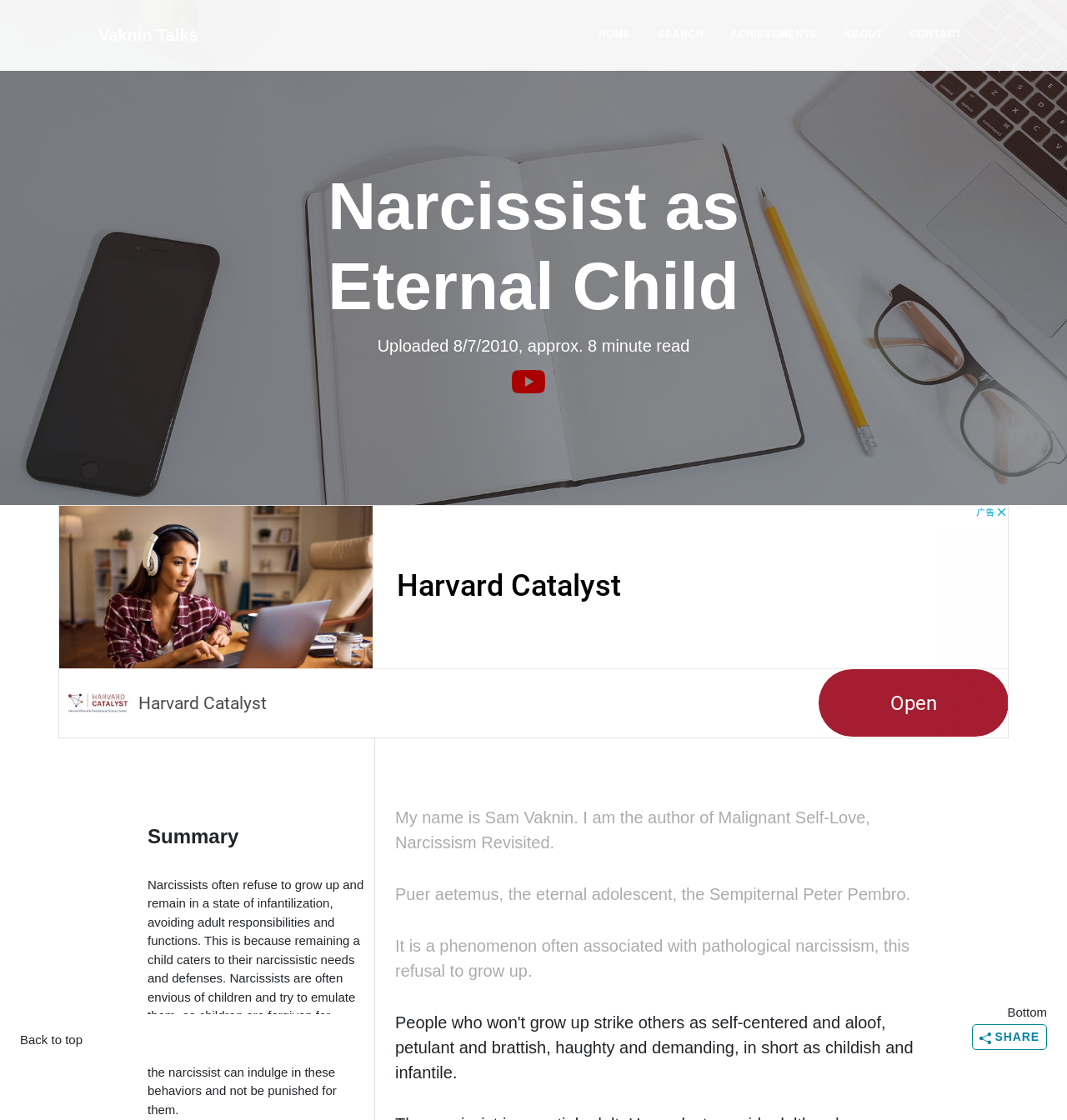What is the name of the book written by the author?
Based on the screenshot, provide your answer in one word or phrase.

Malignant Self-Love, Narcissism Revisited